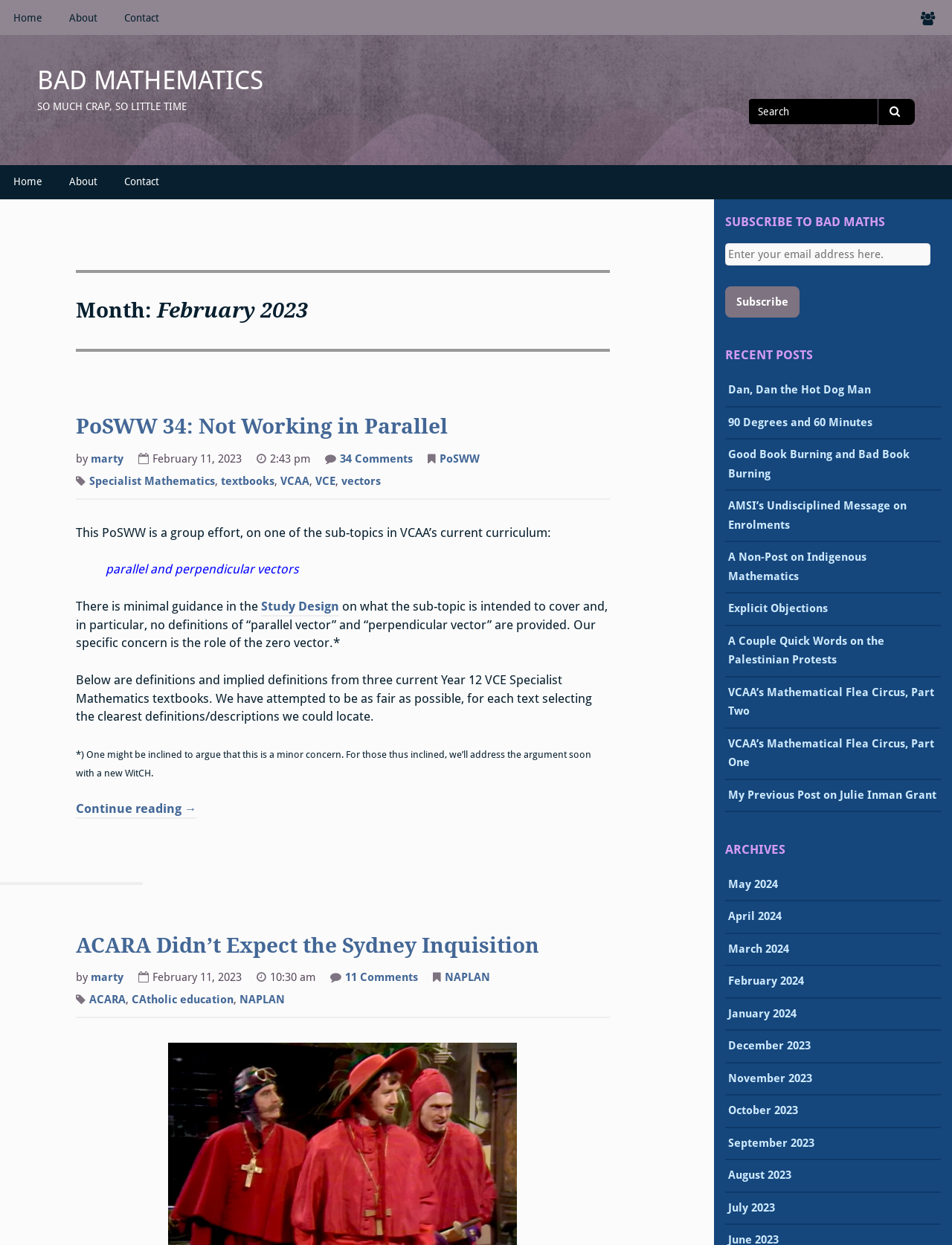Provide a one-word or short-phrase response to the question:
How many navigation links are there?

4